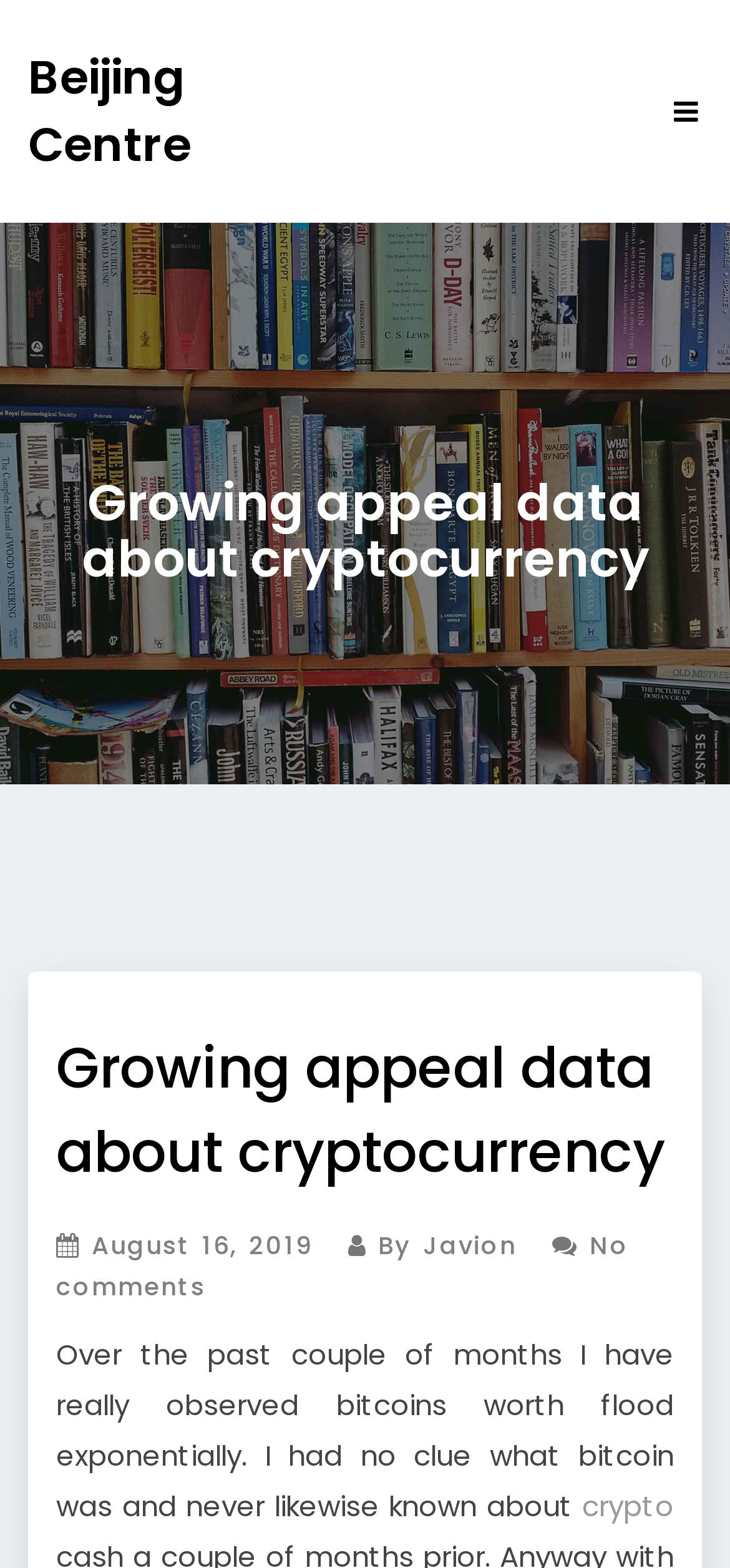What is the tone of the article? From the image, respond with a single word or brief phrase.

Informative